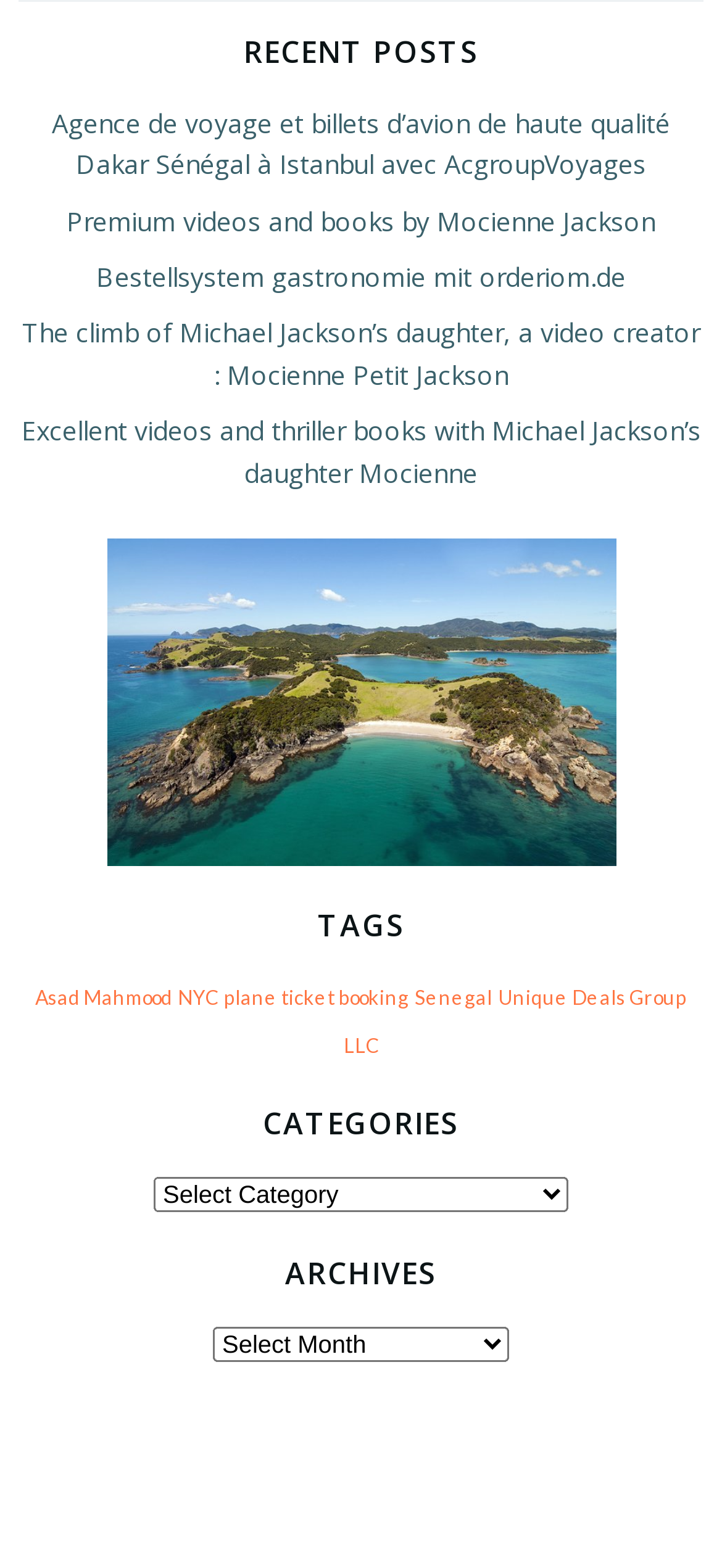What is the purpose of the 'CATEGORIES' section?
Kindly offer a detailed explanation using the data available in the image.

The 'CATEGORIES' section contains a combobox that allows users to select a category, which suggests that the purpose of this section is to enable users to filter or browse content by category.